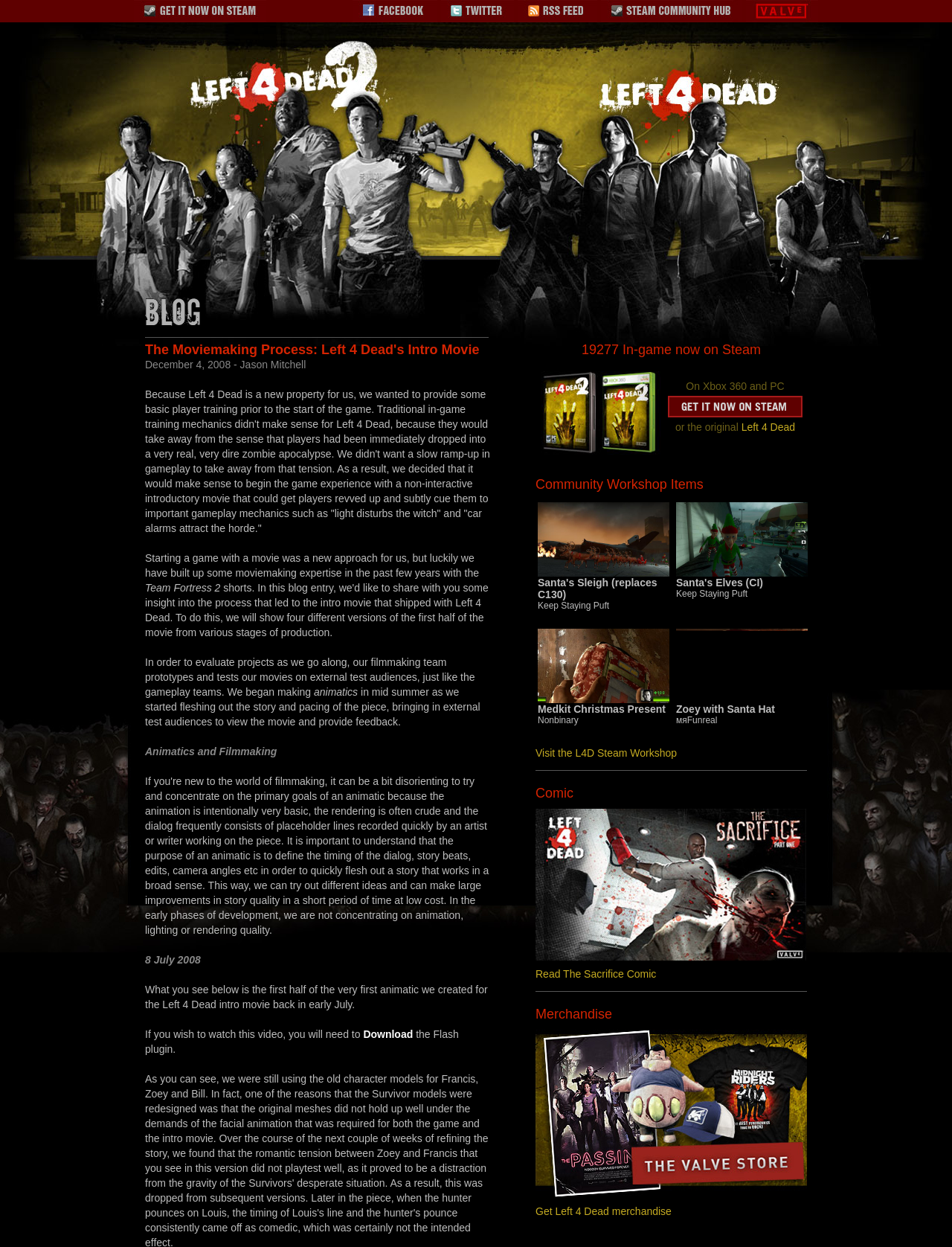Summarize the webpage with a detailed and informative caption.

The webpage is the Left 4 Dead Blog, which appears to be a community hub for the Left 4 Dead game series. At the top of the page, there are several links to external websites, including Steam, Valve Software, and the L4D Community Hub, each accompanied by a small image. Below these links, there is a heading that reads "19277 In-game now on Steam" with an image to the right. 

Underneath this heading, there is a section with a heading "Community Workshop Items" that displays a table with two rows and two columns. Each cell in the table contains a link to a community-created item, along with a brief description and an image. 

Further down the page, there is a link to the L4D Steam Workshop, followed by a heading "Comic" and an image. Below this, there is a link to read "The Sacrifice Comic" and another image. 

Next, there is a heading "Merchandise" with a link to get Left 4 Dead merchandise and an image. 

On the left side of the page, there is a section with a heading "Blog Home" and an image. Below this, there is a heading "The Moviemaking Process: Left 4 Dead's Intro Movie" with a link to the article and an image. The article discusses the process of creating the intro movie for Left 4 Dead, including the use of animatics and testing with external audiences. The text is divided into several paragraphs, with headings and images scattered throughout.